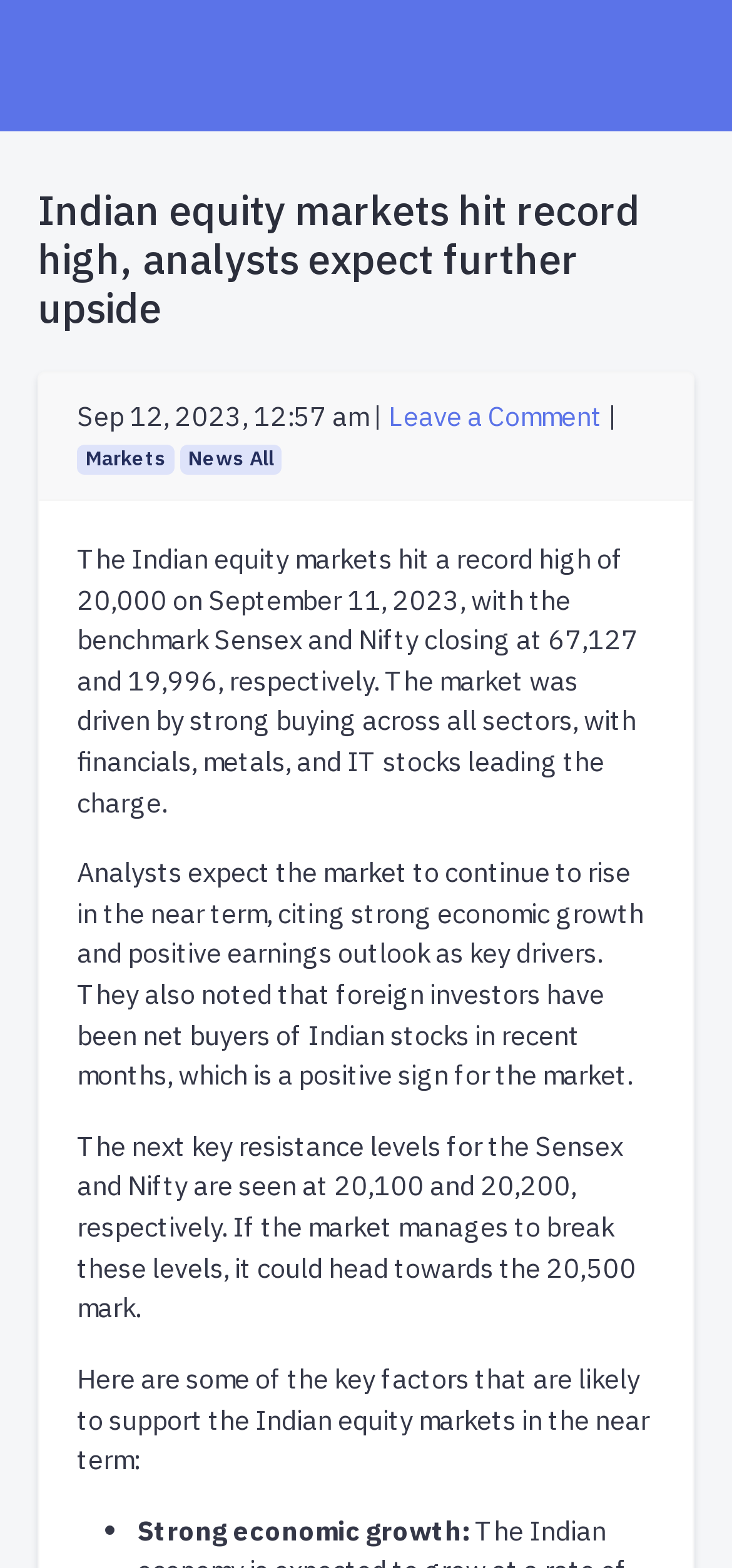Please extract the webpage's main title and generate its text content.

Indian equity markets hit record high, analysts expect further upside